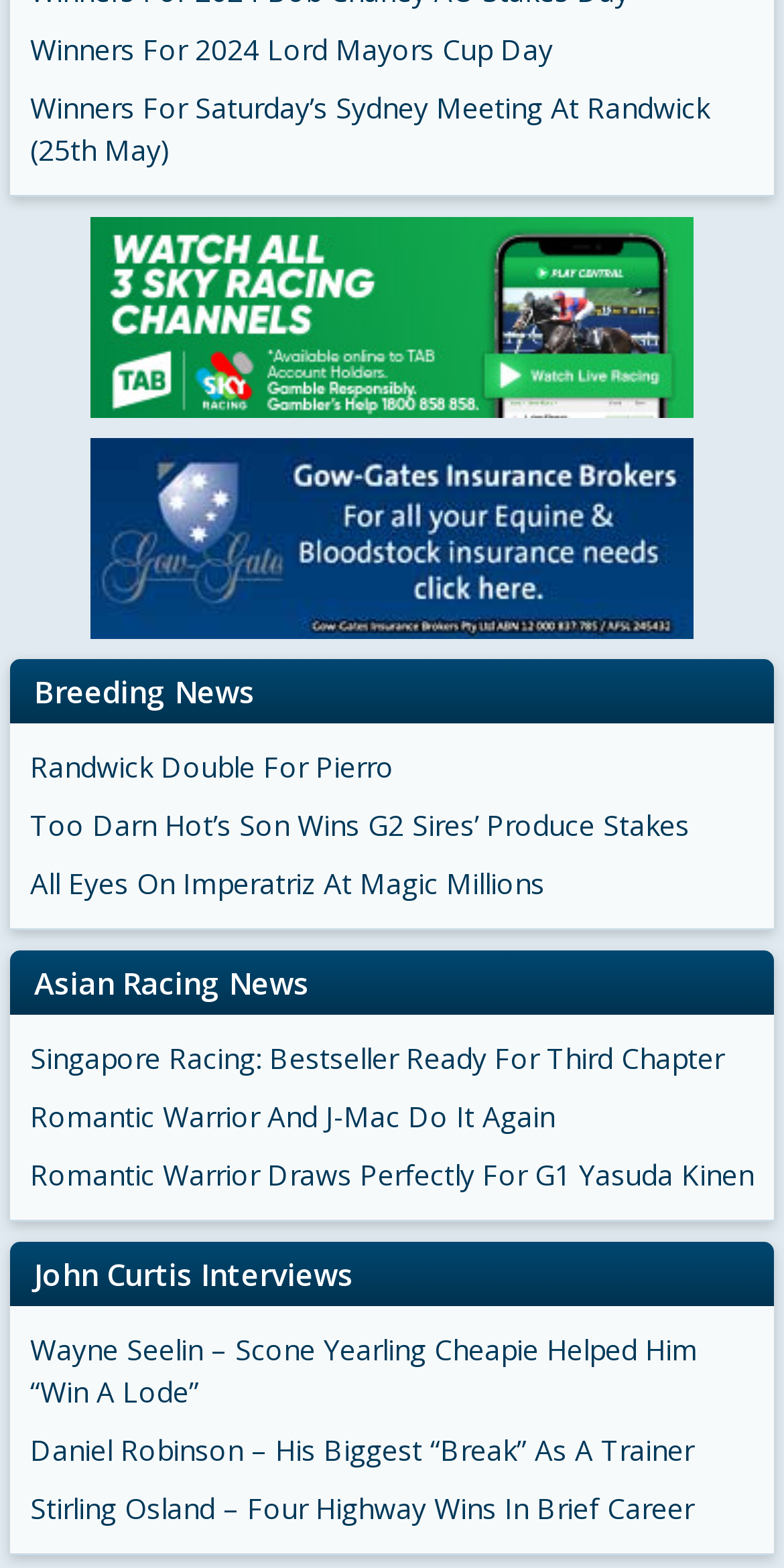Locate the bounding box coordinates of the clickable element to fulfill the following instruction: "Explore Asian Racing News". Provide the coordinates as four float numbers between 0 and 1 in the format [left, top, right, bottom].

[0.044, 0.606, 0.956, 0.647]